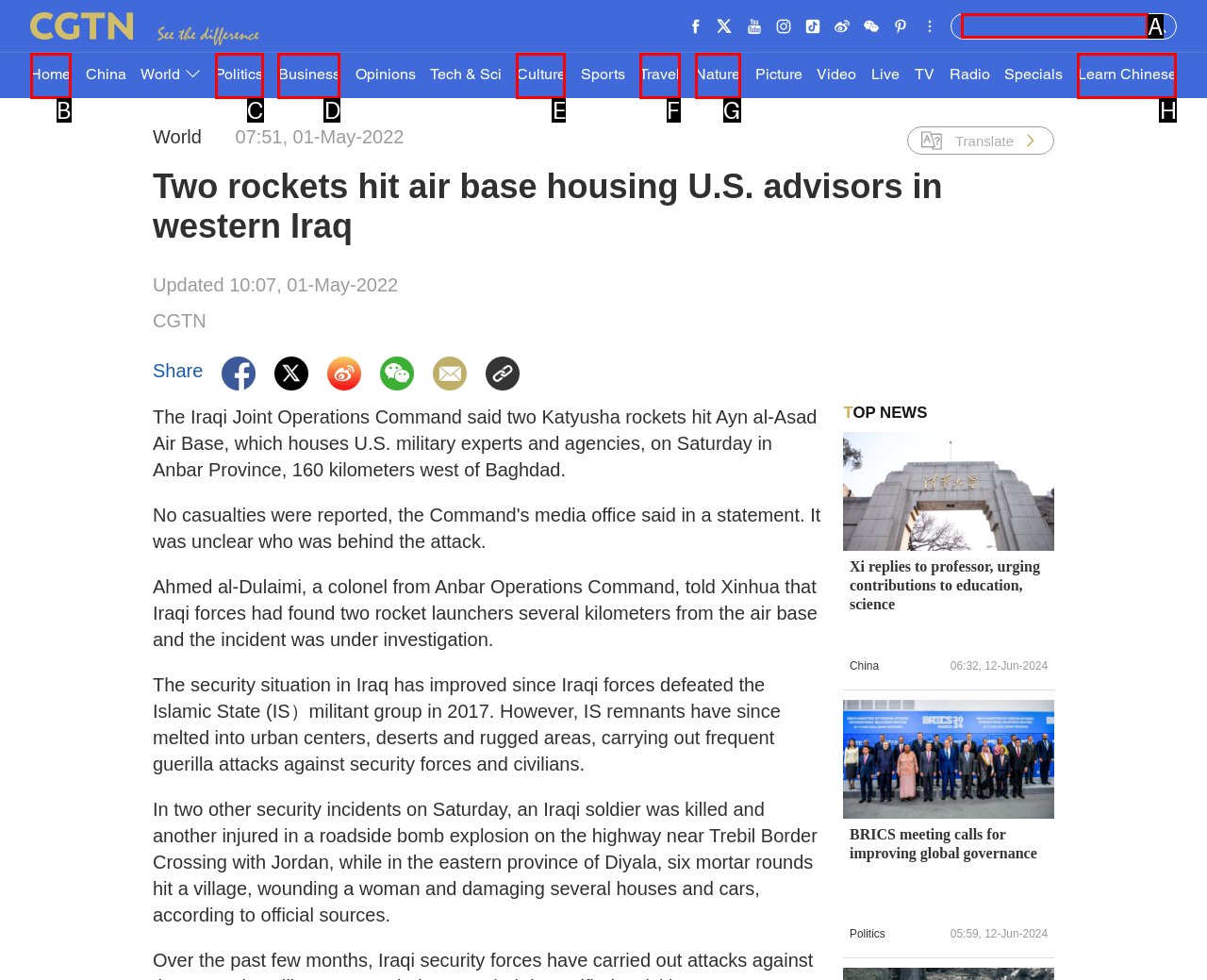Select the option that corresponds to the description: Politics
Respond with the letter of the matching choice from the options provided.

C